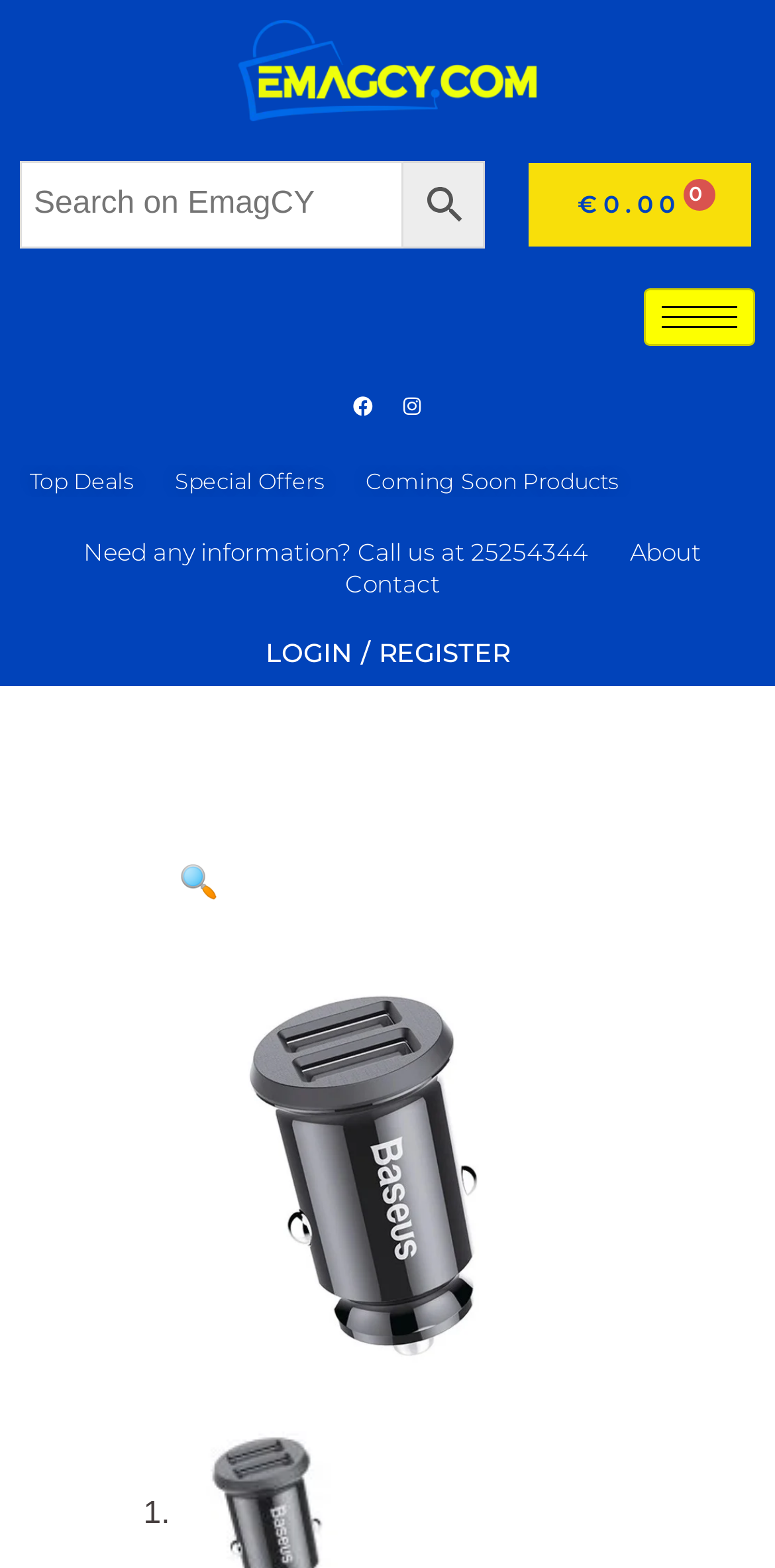Given the element description, predict the bounding box coordinates in the format (top-left x, top-left y, bottom-right x, bottom-right y), using floating point numbers between 0 and 1: Special Offers

[0.213, 0.297, 0.418, 0.317]